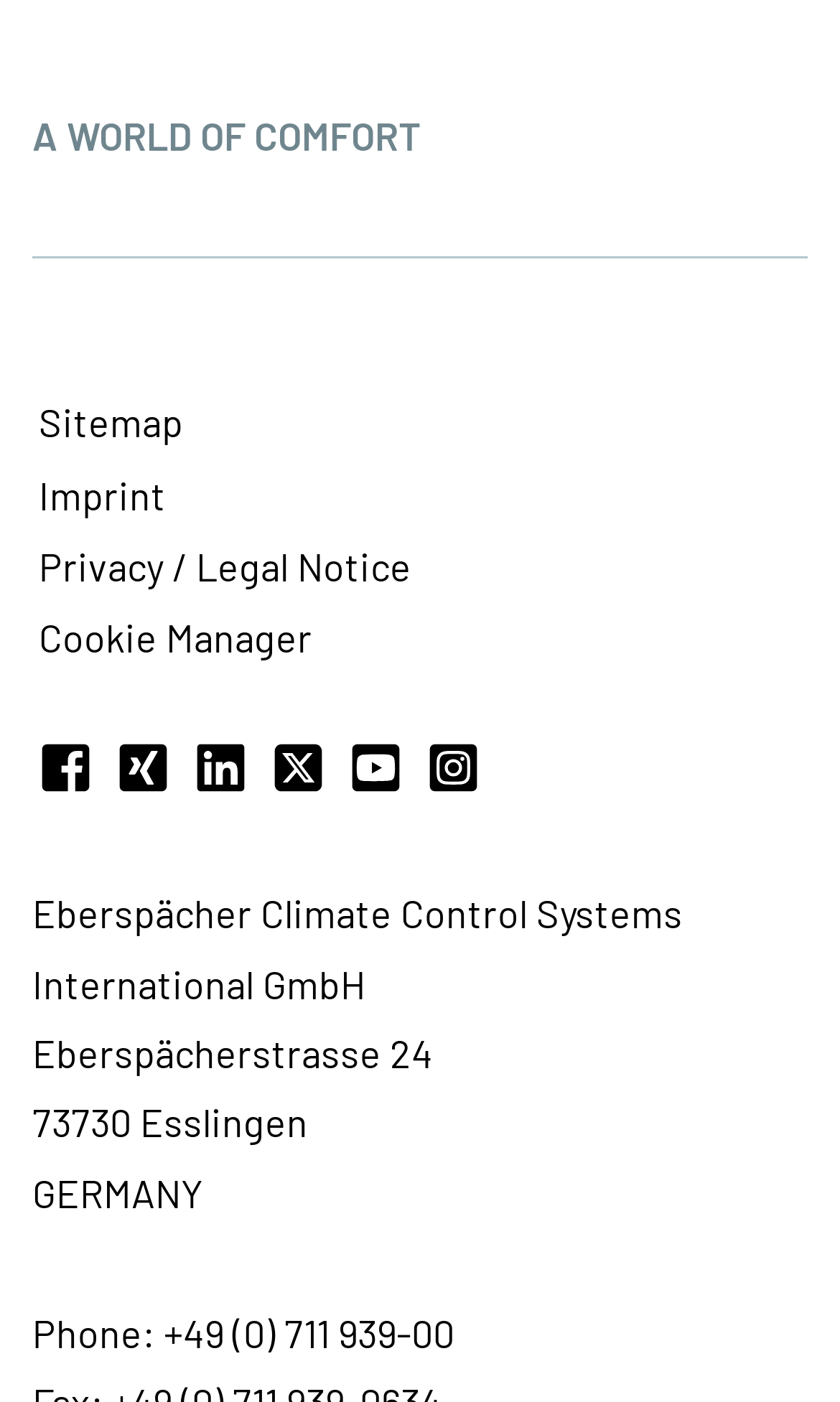Please specify the bounding box coordinates of the clickable section necessary to execute the following command: "visit Sitemap".

[0.046, 0.277, 0.218, 0.328]